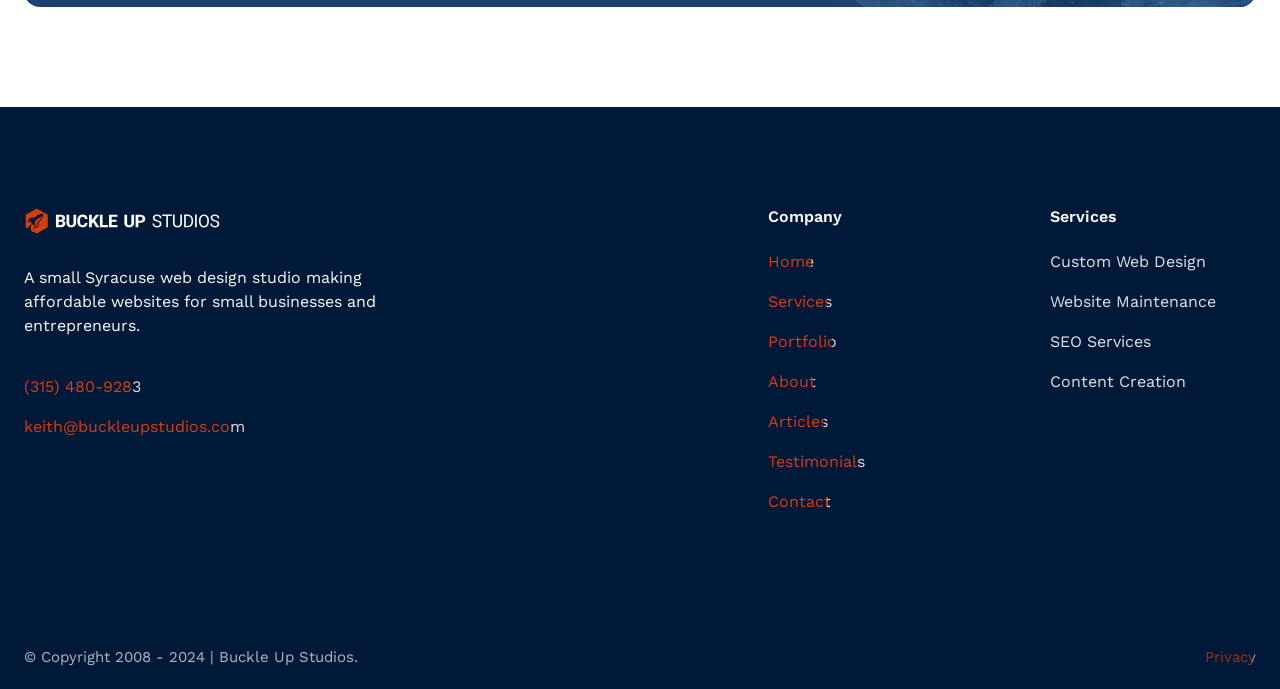Extract the bounding box coordinates for the UI element described as: "Articles".

[0.6, 0.596, 0.647, 0.63]